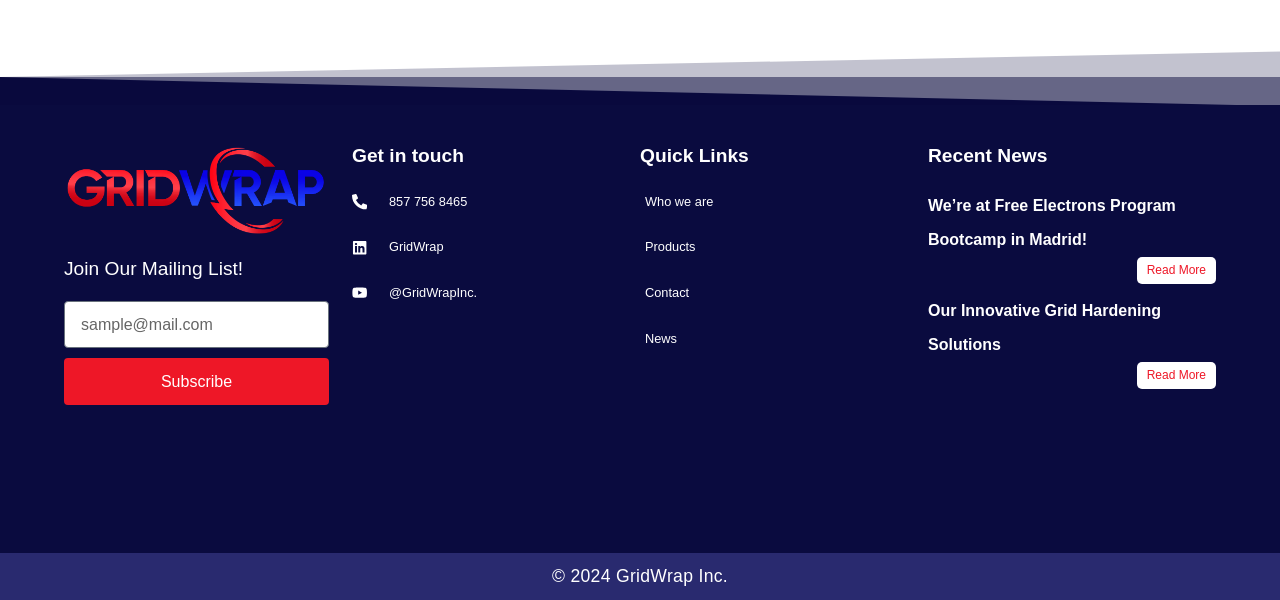Find the bounding box coordinates of the clickable element required to execute the following instruction: "Read more about the Free Electrons Program Bootcamp in Madrid". Provide the coordinates as four float numbers between 0 and 1, i.e., [left, top, right, bottom].

[0.888, 0.429, 0.95, 0.473]